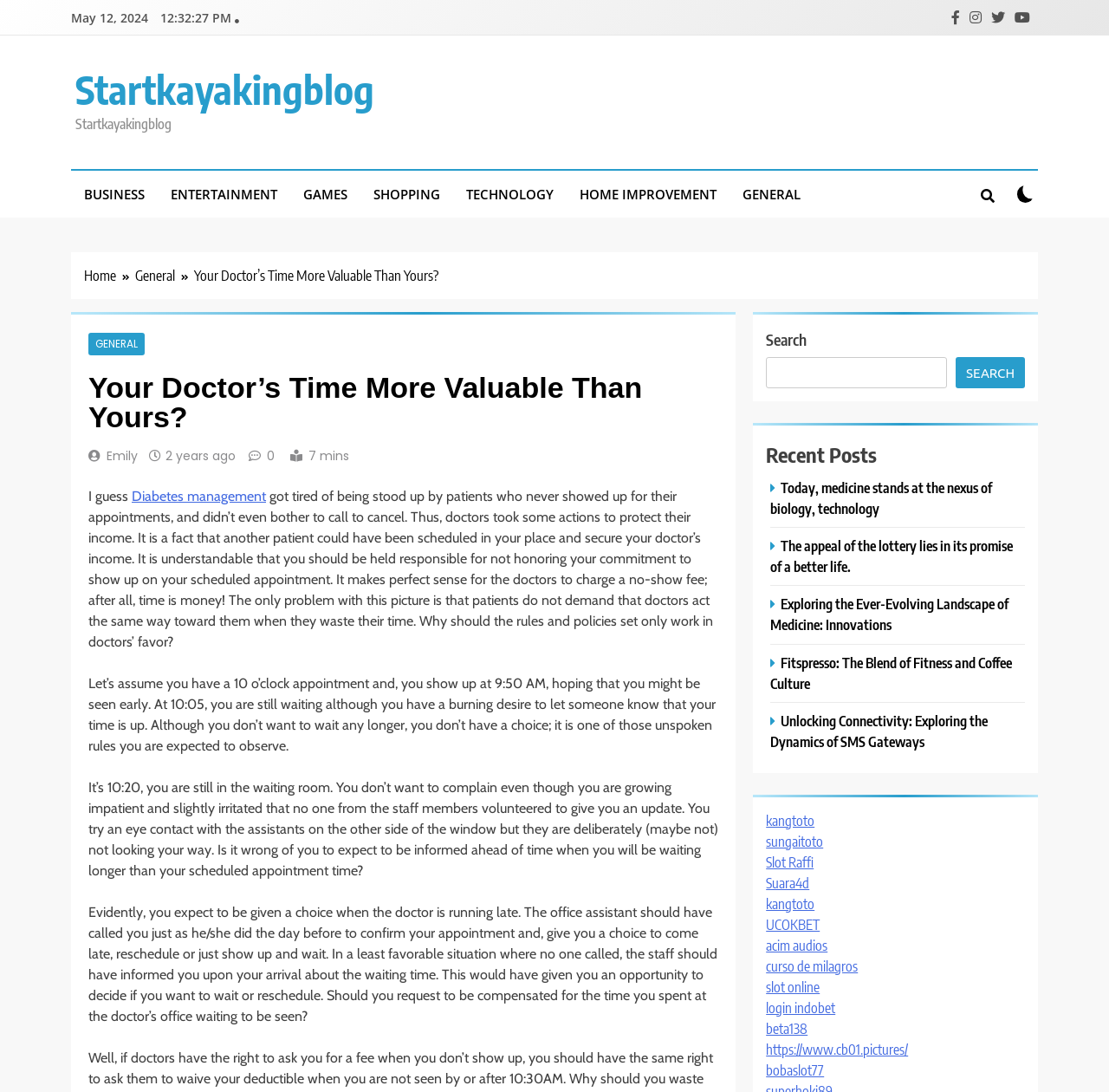Find the main header of the webpage and produce its text content.

Your Doctor’s Time More Valuable Than Yours?